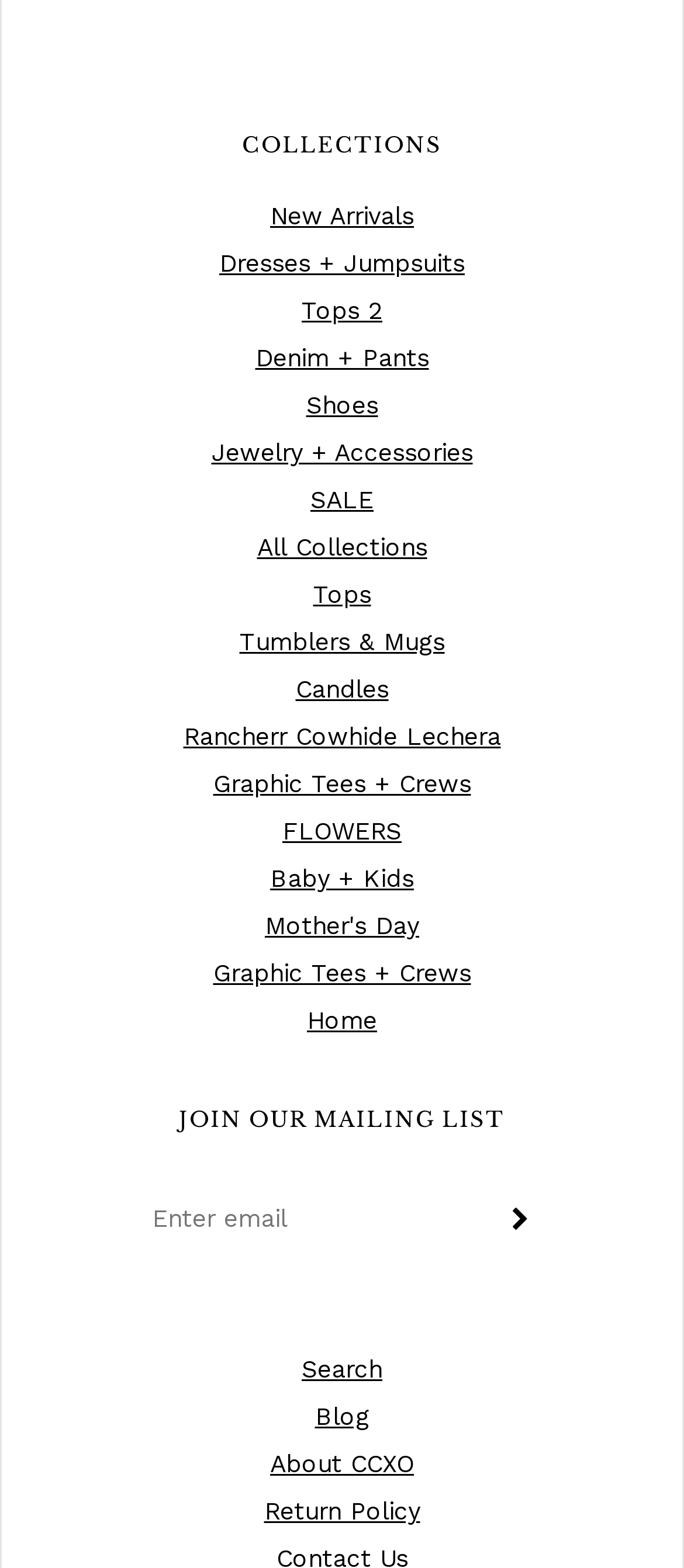Kindly provide the bounding box coordinates of the section you need to click on to fulfill the given instruction: "Browse New Arrivals".

[0.395, 0.129, 0.605, 0.147]